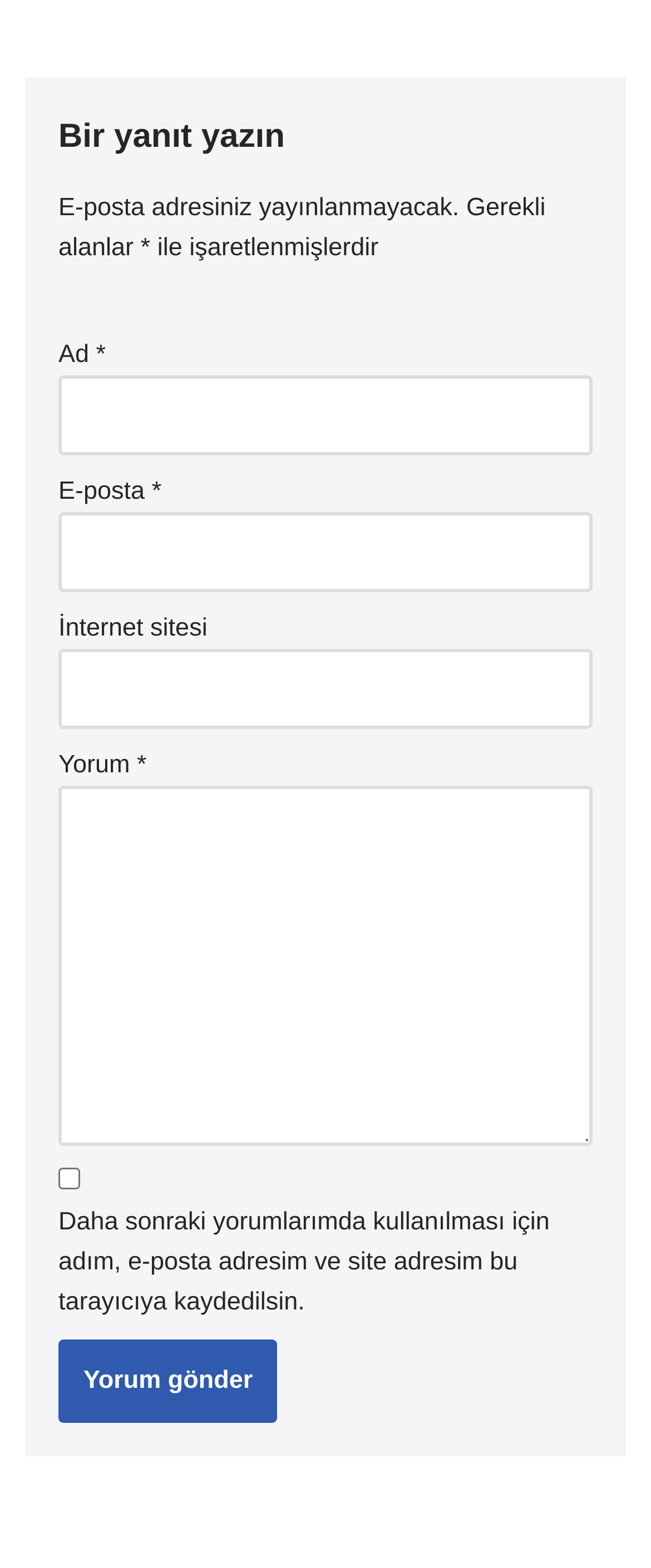What is the purpose of the 'İnternet sitesi' field?
Using the image, give a concise answer in the form of a single word or short phrase.

Optional website input